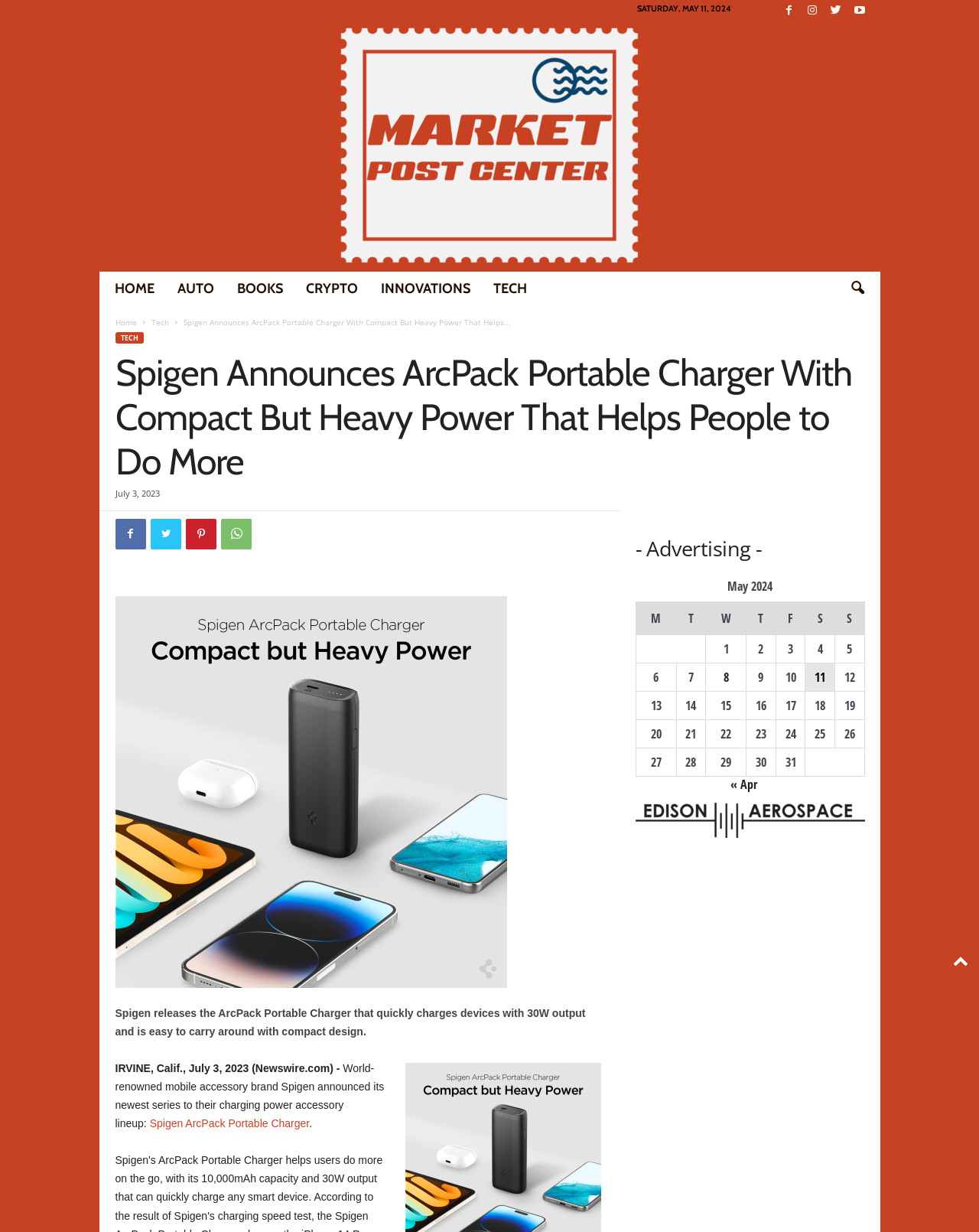Generate a comprehensive caption for the webpage you are viewing.

This webpage is about Spigen's announcement of the ArcPack Portable Charger. At the top, there is a navigation menu with links to "HOME", "AUTO", "BOOKS", "CRYPTO", "INNOVATIONS", and "TECH". On the top right, there is a search icon. Below the navigation menu, there is a header with the title "Spigen Announces ArcPack Portable Charger With Compact But Heavy Power That Helps People to Do More" and a time stamp "July 3, 2023". 

To the right of the header, there are four social media links. Below the header, there is a brief summary of the ArcPack Portable Charger, which quickly charges devices with 30W output and is easy to carry around with compact design. 

Further down, there is a main article section that starts with "IRVINE, Calif., July 3, 2023 (Newswire.com) -" and continues with the announcement of the Spigen ArcPack Portable Charger. The article includes a link to the product. 

On the right side of the webpage, there is a calendar table for May 2024, with links to posts published on specific dates. At the bottom, there is an "Advertising" section.